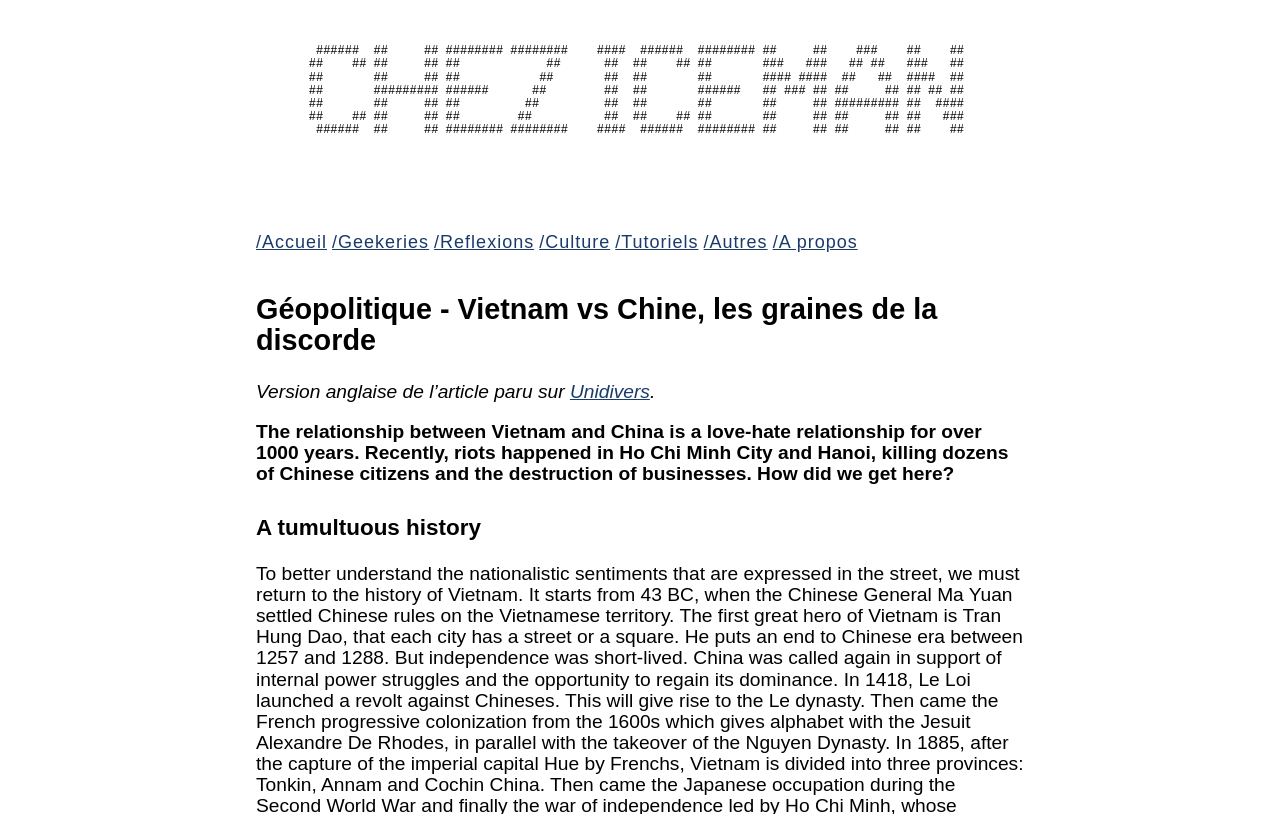Extract the bounding box coordinates for the described element: "/Culture". The coordinates should be represented as four float numbers between 0 and 1: [left, top, right, bottom].

[0.421, 0.286, 0.477, 0.31]